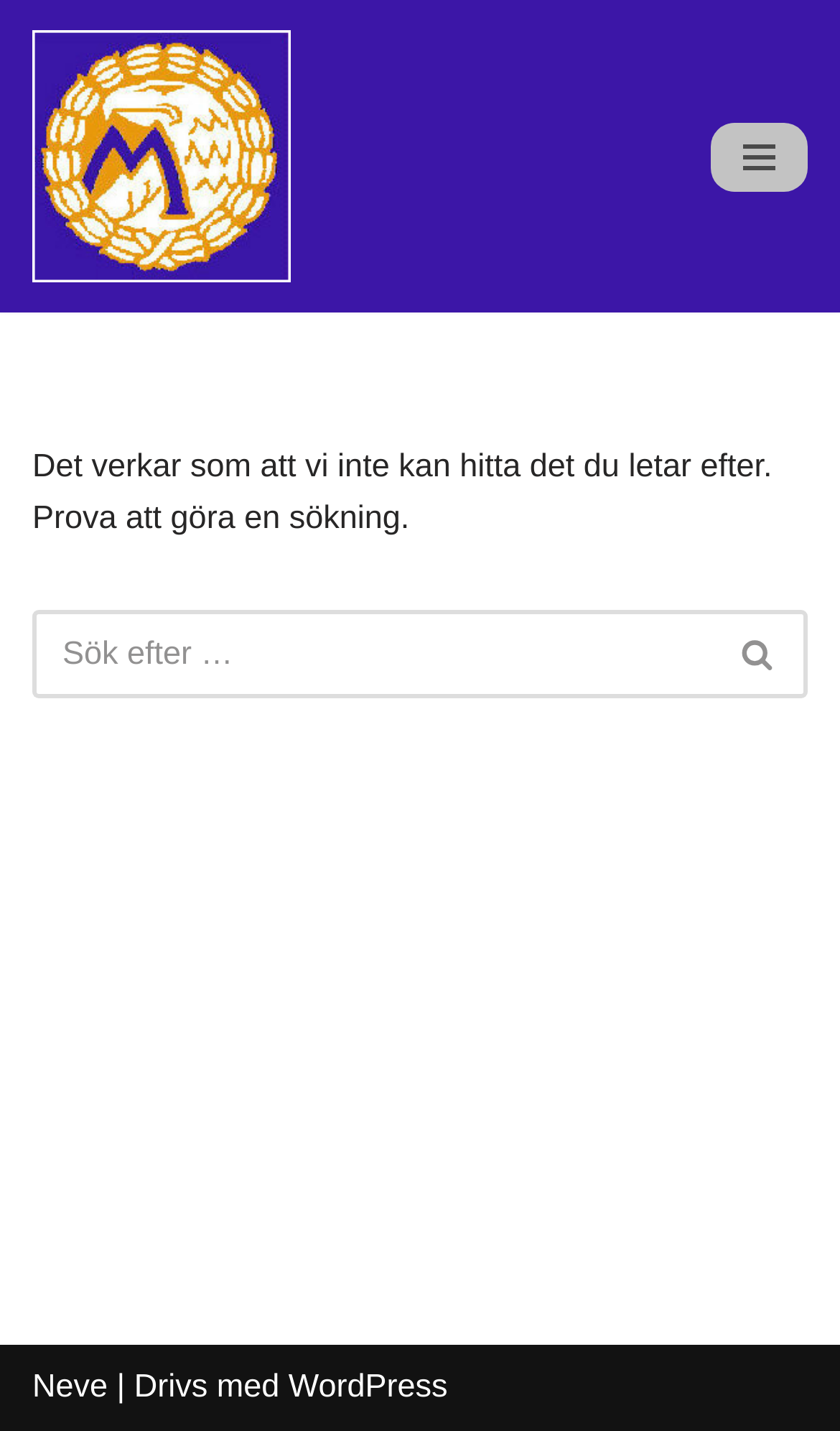Describe all visible elements and their arrangement on the webpage.

The webpage appears to be an error page, indicating that the content being searched for cannot be found. At the top left of the page, there is a link to "Hoppa till innehåll" (Skip to content) and a link to "Stenografi" (Stenography). To the top right, there is a button labeled "Navigeringsmeny" (Navigation menu) that is not expanded.

Below these top elements, the main content area begins, taking up most of the page. Within this area, a static text element displays the error message "Det verkar som att vi inte kan hitta det du letar efter. Prova att göra en sökning." (It seems we can't find what you're looking for. Try searching.). Below this text, there is a search bar with a search box labeled "Sök" (Search) and a search button with an icon.

At the very bottom of the page, there is a footer area with three elements: a link to "Neve", a static text element with the text "| Drivs med" (| Powered by), and a link to "WordPress".